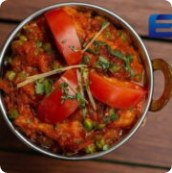Generate a descriptive account of all visible items and actions in the image.

The image features a vibrant bowl of "Mix Veg," a colorful vegetarian dish that showcases an array of vegetables cooked in a rich, flavorful gravy. The preparation includes slices of fresh tomatoes placed delicately on top, along with garnishes like green onions and slivers of ginger, adding both color and texture. The dish is served in a traditional metal bowl, highlighting its rustic charm. Below the bowl, a wooden surface adds warmth to the presentation. This dish is typically enjoyed as part of Indian cuisine, perfect for pairing with bread or rice, making it a delightful option for any meal.